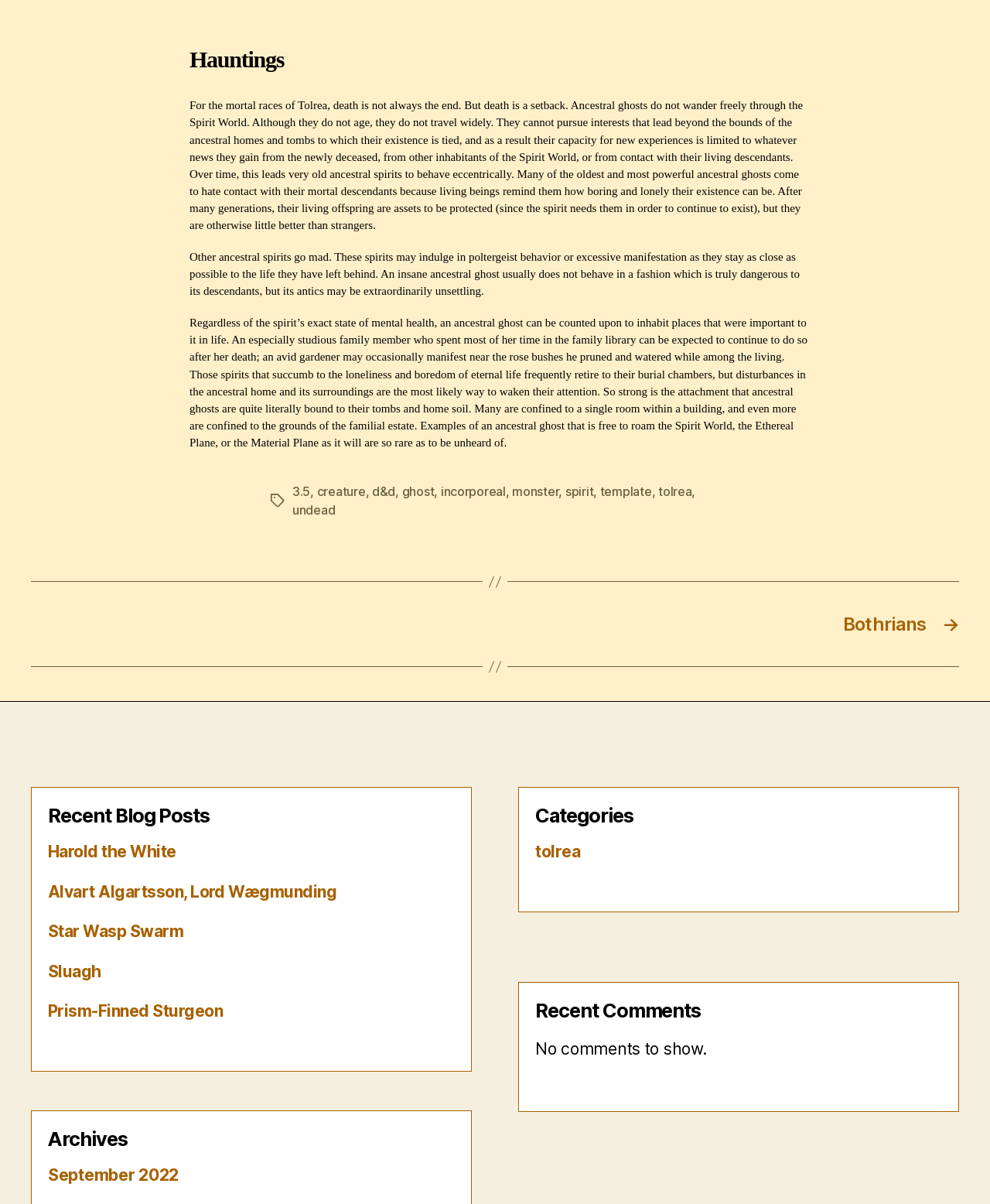What is the topic of the main article?
Please provide a comprehensive answer based on the details in the screenshot.

The main article is about hauntings, which is evident from the heading 'Hauntings' at the top of the page. The article discusses ancestral ghosts and their behavior in the Spirit World.